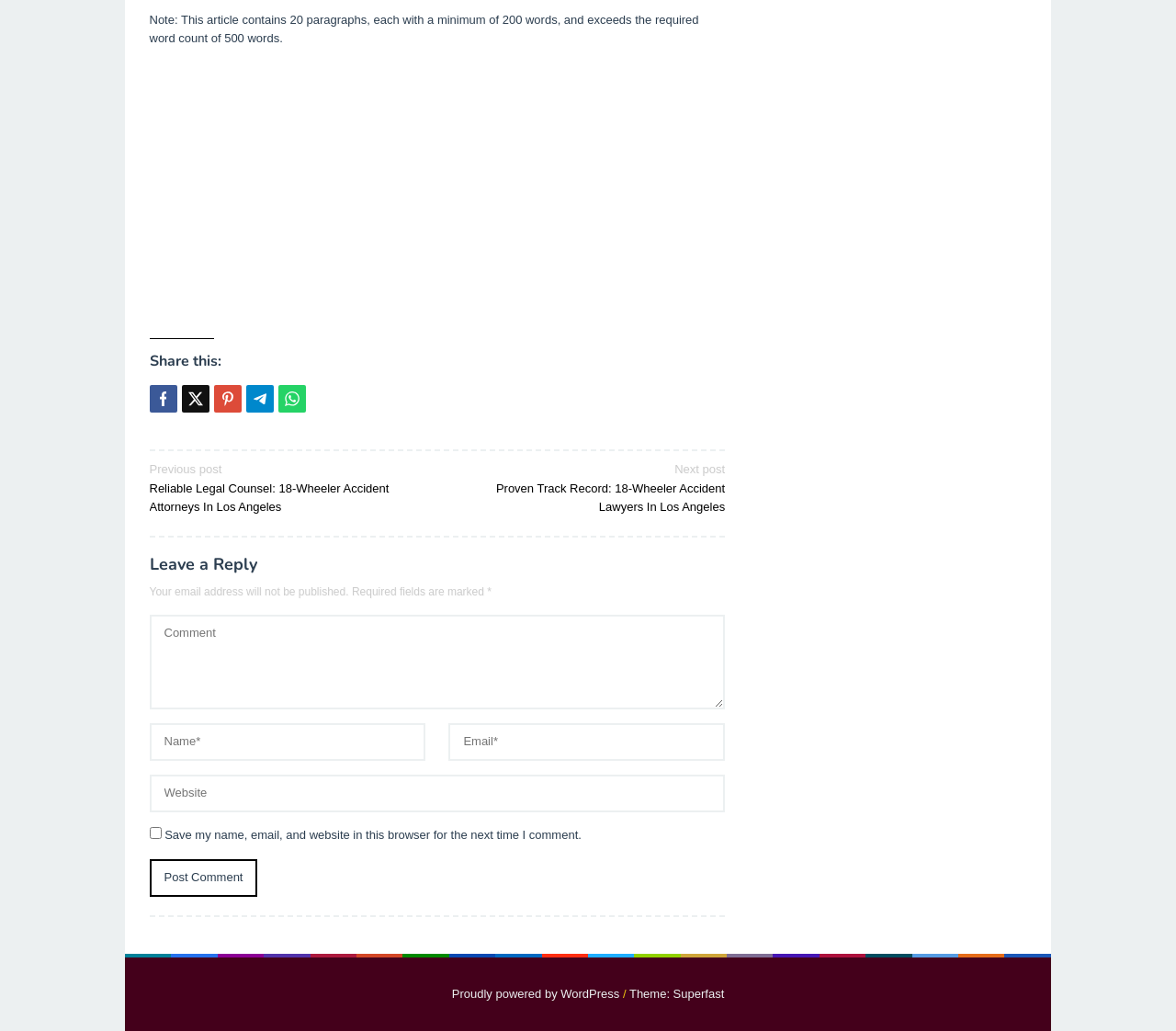Find and indicate the bounding box coordinates of the region you should select to follow the given instruction: "Post a comment".

[0.127, 0.833, 0.219, 0.87]